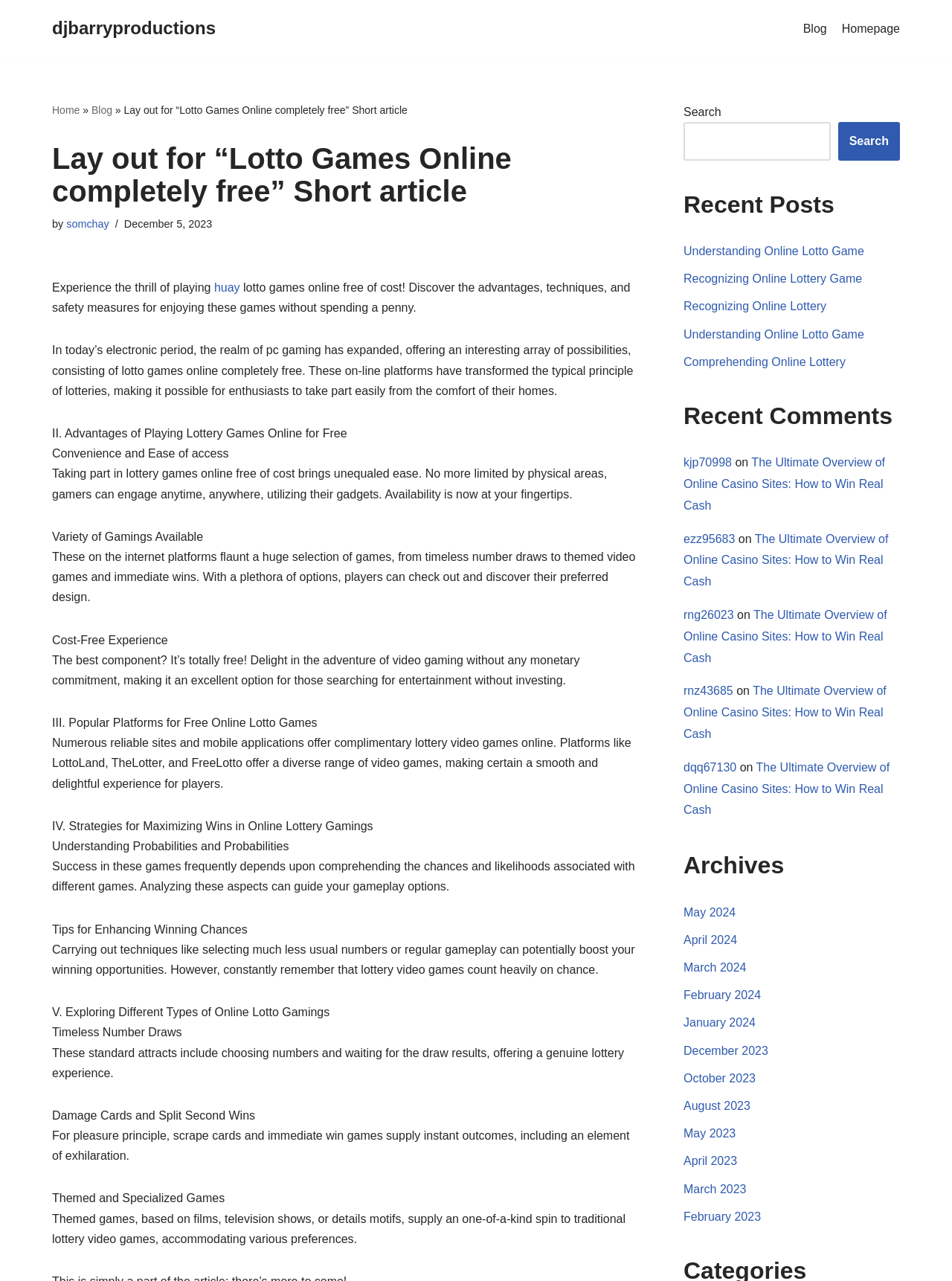Can you determine the bounding box coordinates of the area that needs to be clicked to fulfill the following instruction: "Check the homepage"?

[0.884, 0.015, 0.945, 0.03]